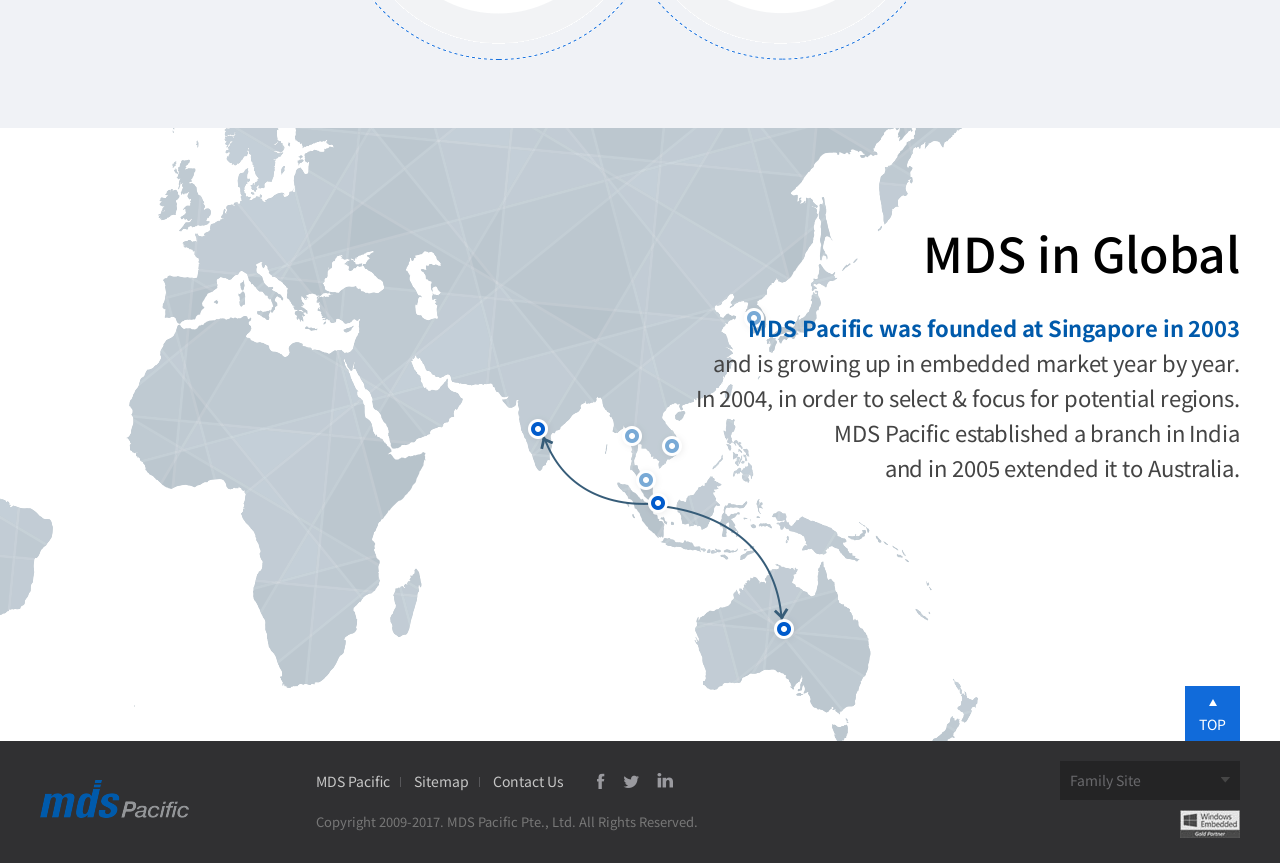How many links are there in the footer section?
Your answer should be a single word or phrase derived from the screenshot.

7